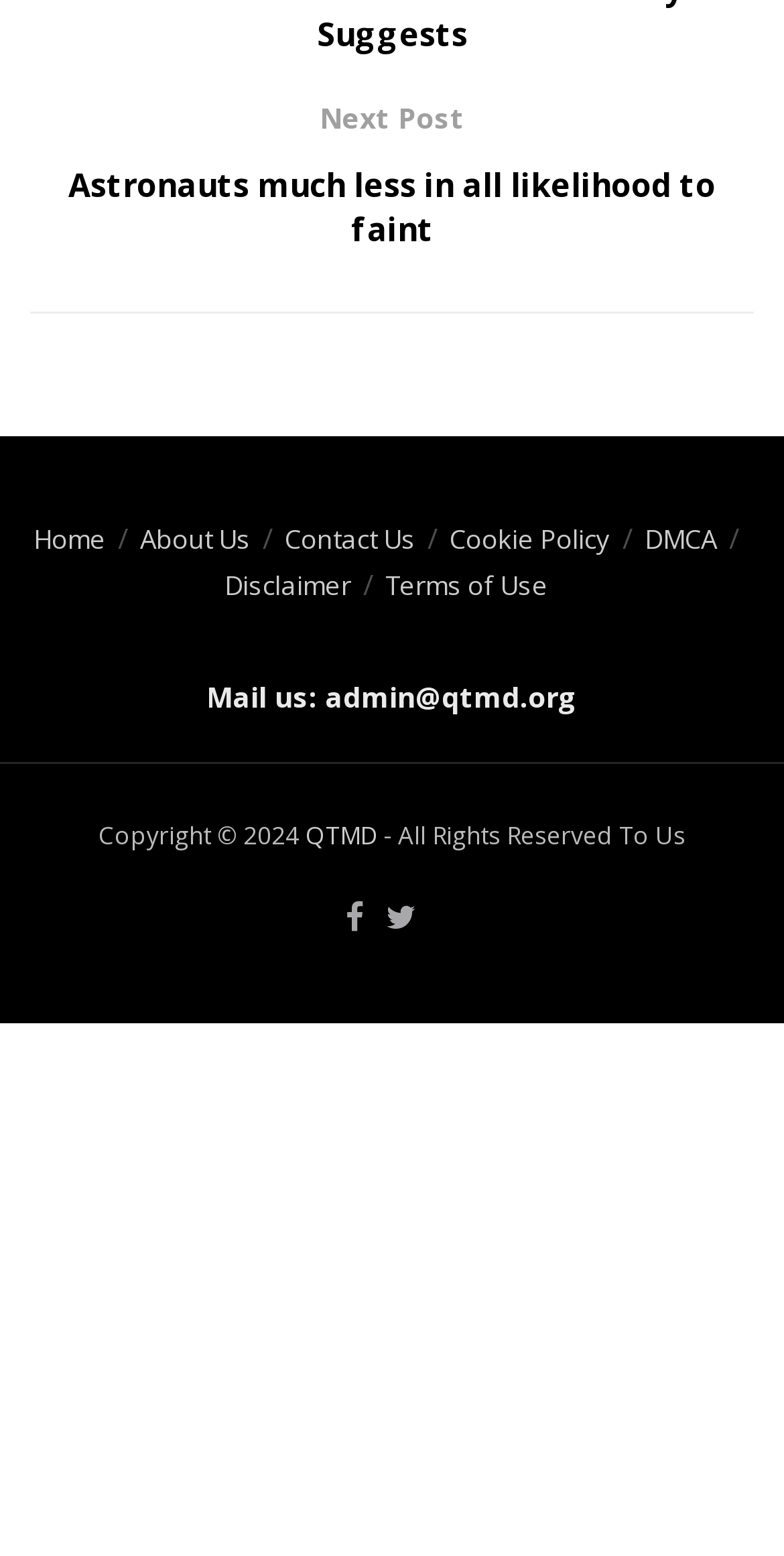Determine the bounding box coordinates for the clickable element required to fulfill the instruction: "visit QTMD website". Provide the coordinates as four float numbers between 0 and 1, i.e., [left, top, right, bottom].

[0.39, 0.525, 0.482, 0.547]